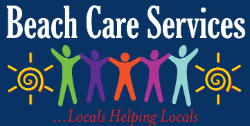How many colors are used to illustrate the stylized figures?
Using the image, provide a concise answer in one word or a short phrase.

5